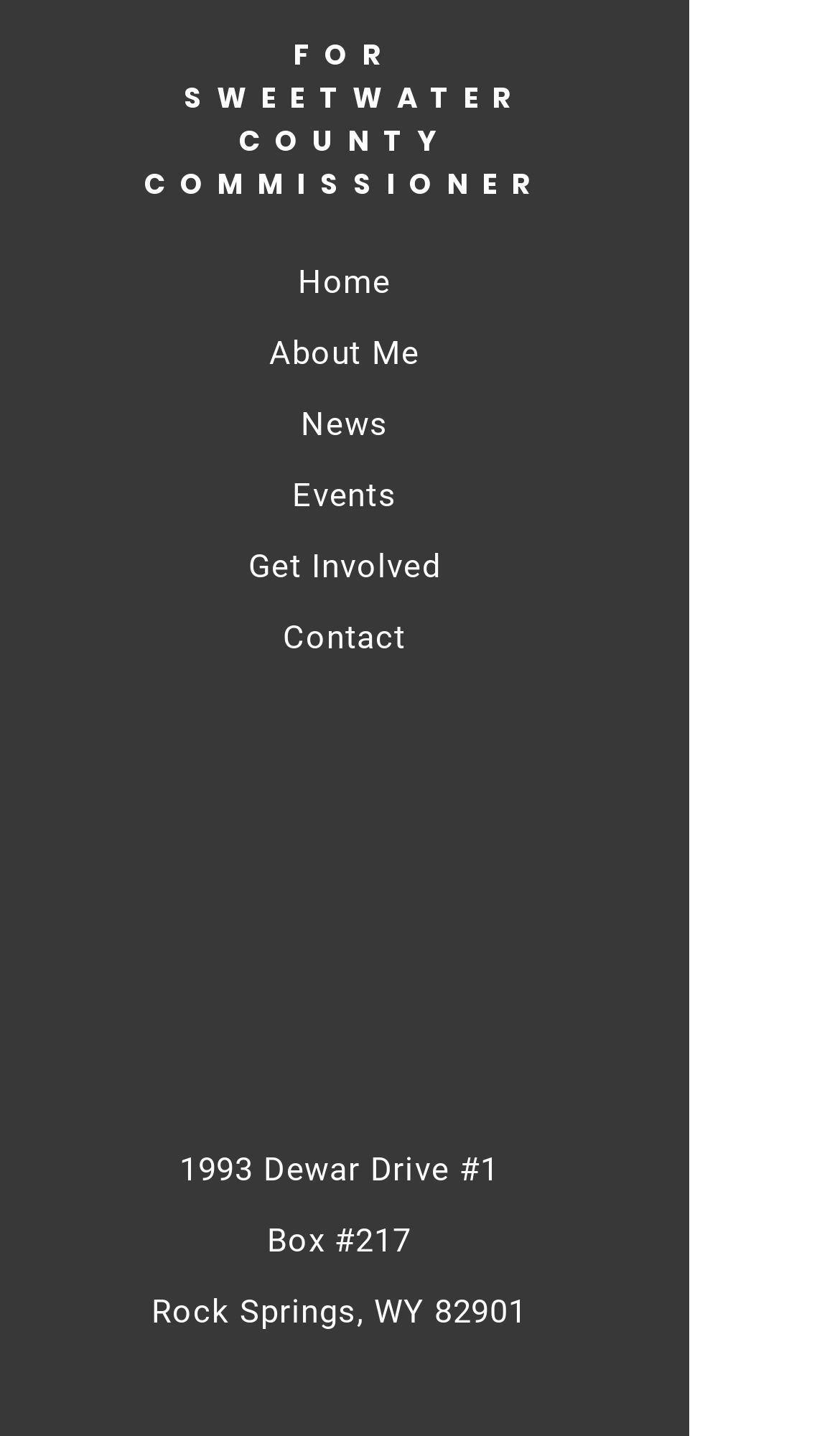Find the bounding box coordinates of the clickable area that will achieve the following instruction: "view Facebook page".

[0.305, 0.626, 0.356, 0.656]